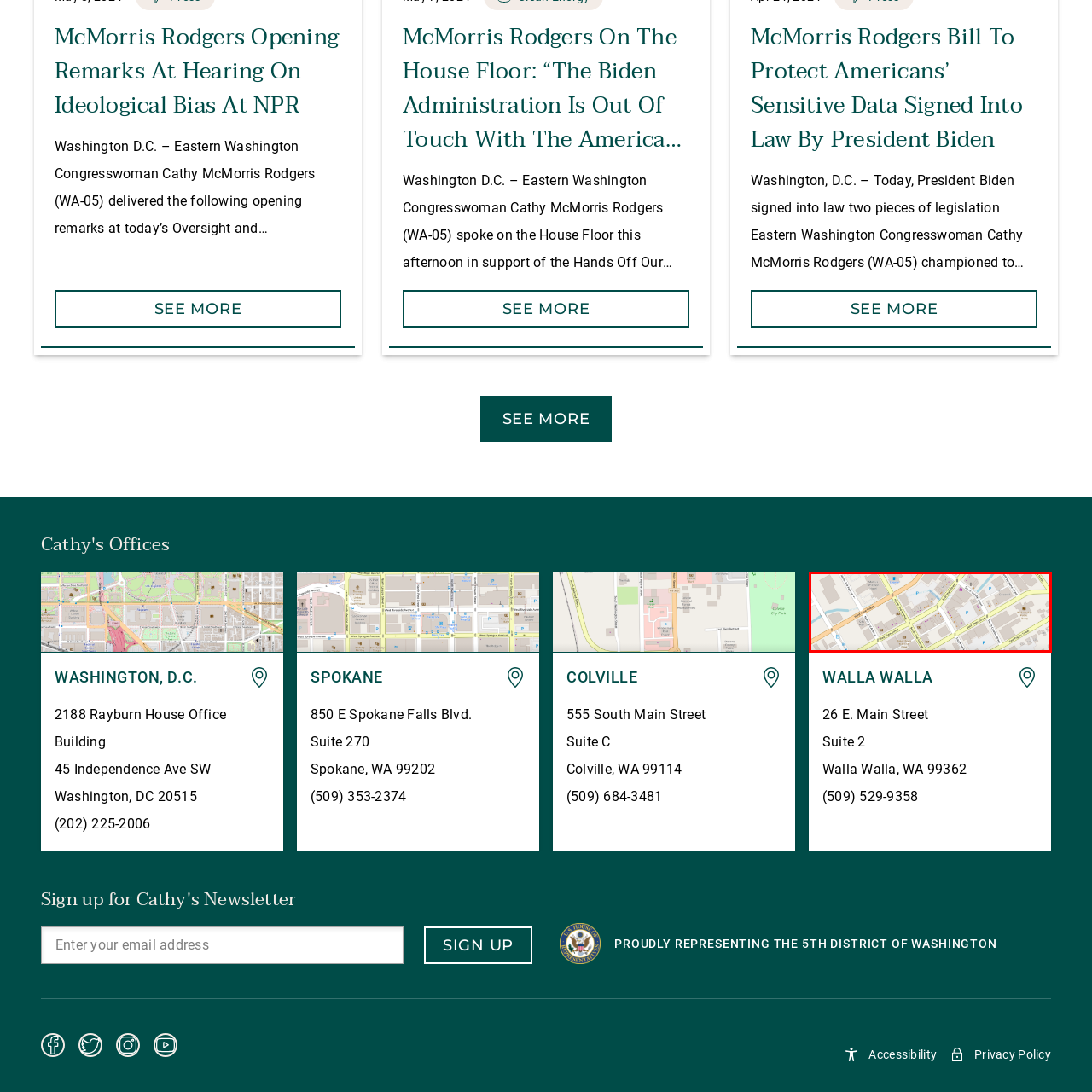What is the purpose of the map in the image?
Look at the image inside the red bounding box and craft a detailed answer using the visual details you can see.

The map serves as a practical tool for navigating the local vicinity, providing a visual reference for residents and visitors to understand the layout of the city, including pathways, public spaces, and potential parking areas.